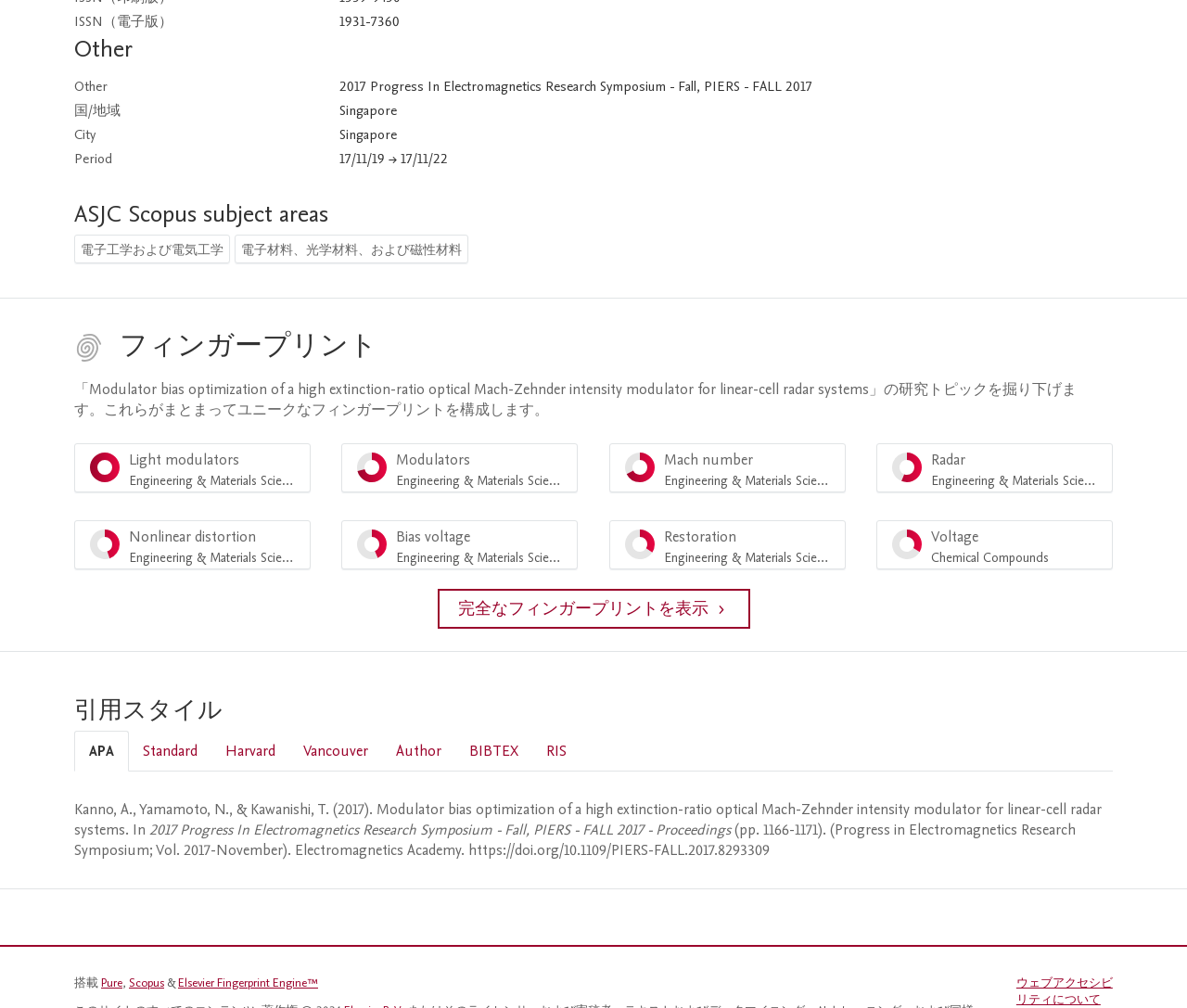Identify the bounding box coordinates for the UI element that matches this description: "Voltage Chemical Compounds 33%".

[0.738, 0.516, 0.938, 0.565]